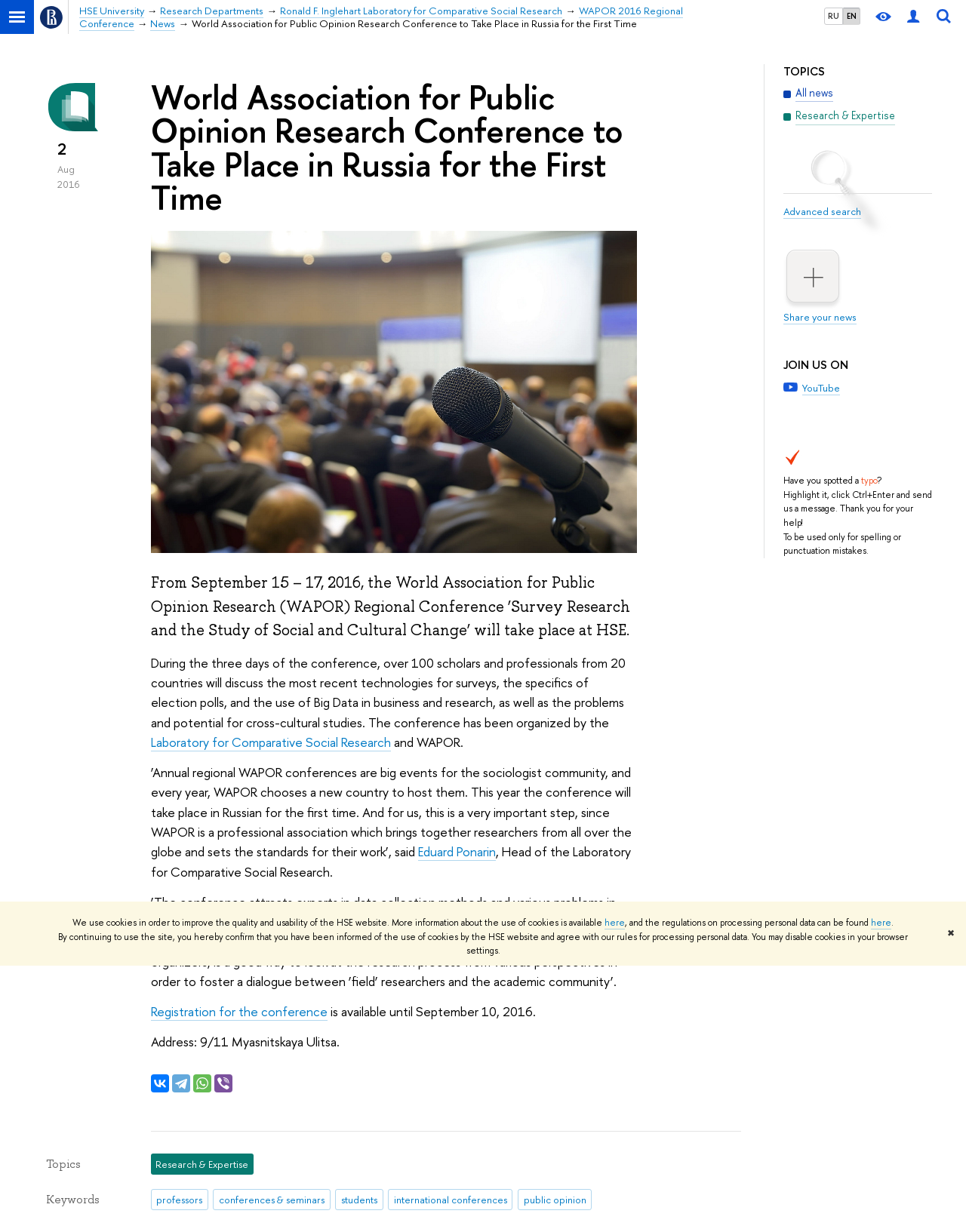Please answer the following question using a single word or phrase: 
What is the name of the laboratory organizing the conference?

Laboratory for Comparative Social Research